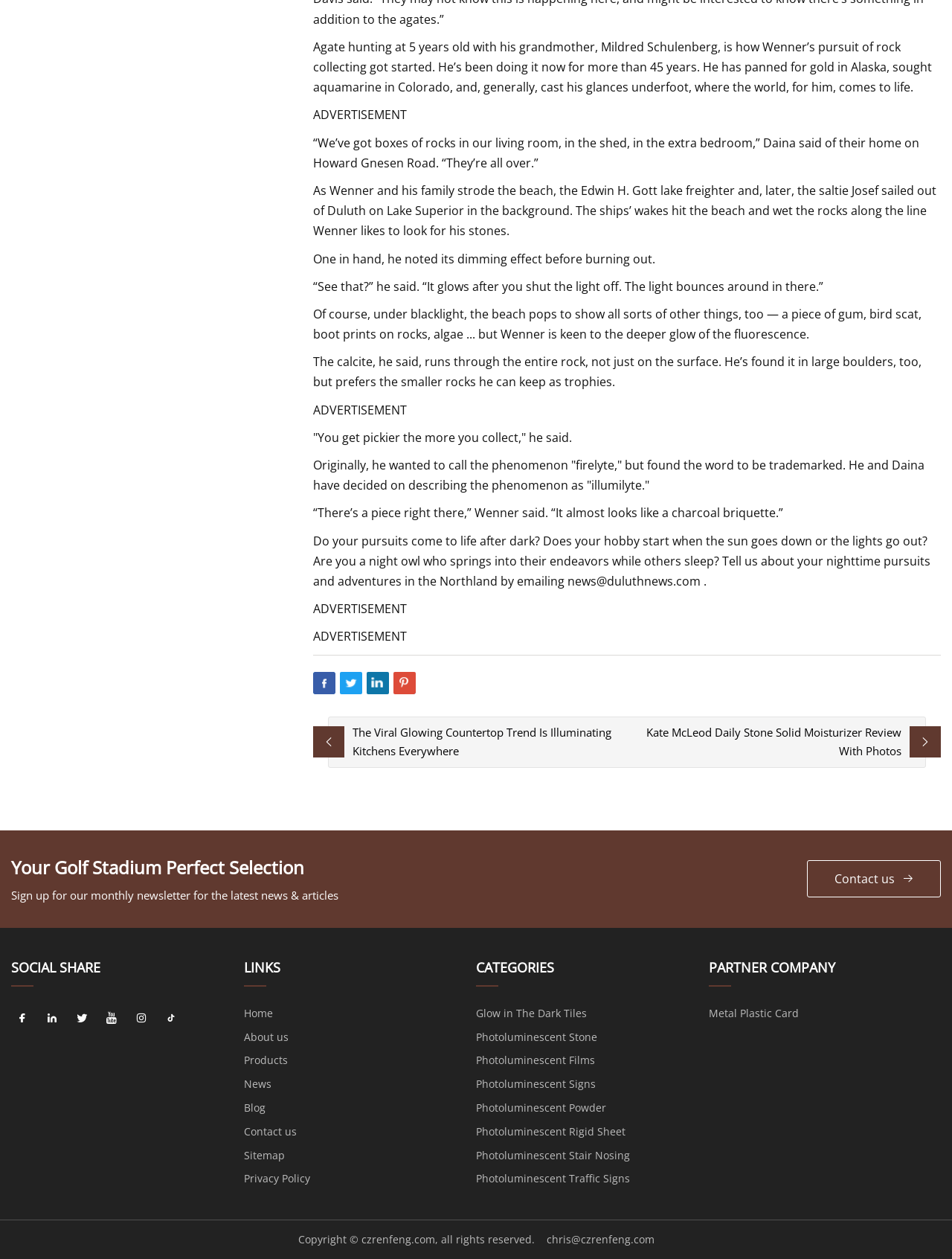Extract the bounding box coordinates for the UI element described as: "Photoluminescent Rigid Sheet".

[0.5, 0.889, 0.657, 0.908]